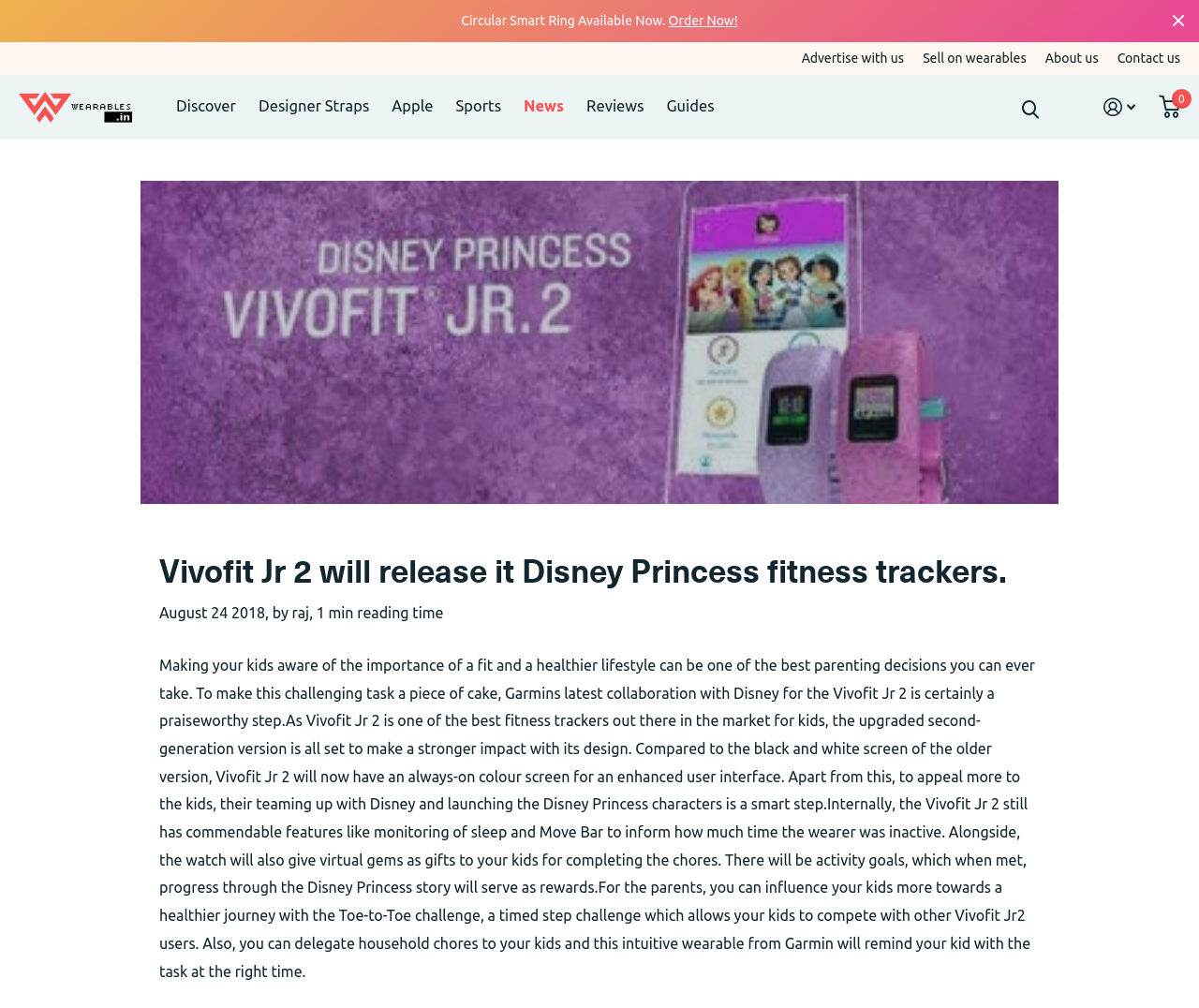What is the upgrade in the Vivofit Jr 2 compared to the older version?
Analyze the image and deliver a detailed answer to the question.

The article mentions that the Vivofit Jr 2 has an always-on colour screen, which is an upgrade from the black and white screen of the older version, providing an enhanced user interface.